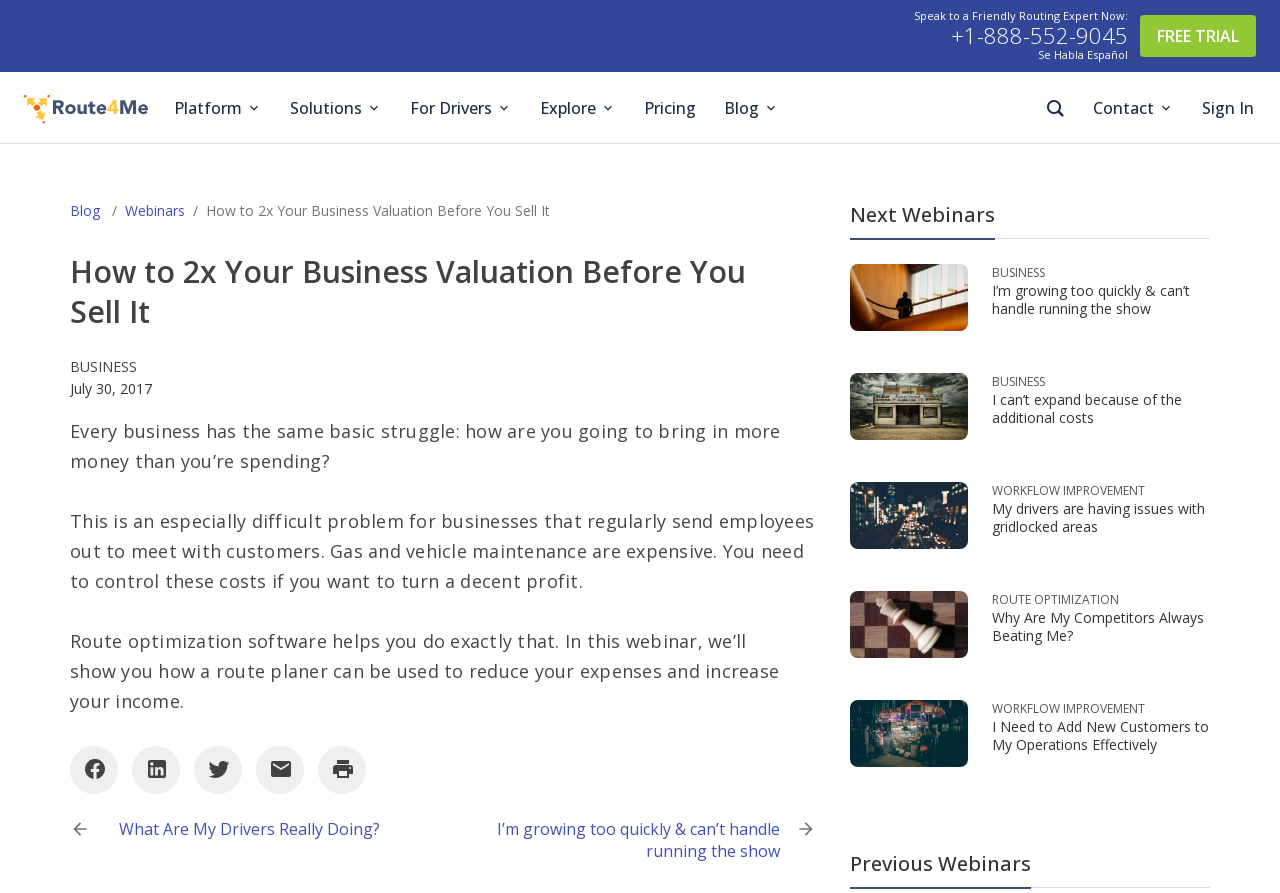Detail the features and information presented on the webpage.

This webpage appears to be a webinar registration page for a business-related topic. At the top, there is a header section with a logo, navigation links, and a search bar. Below the header, there is a prominent call-to-action (CTA) button "FREE TRIAL" and a phone number "+1-888-552-9045" with a label "Speak to a Friendly Routing Expert Now." 

The main content area is divided into two sections. The left section contains a heading "How to 2x Your Business Valuation Before You Sell It" followed by a brief article discussing the challenges of businesses, particularly those that involve sending employees to meet customers, and how route optimization software can help reduce expenses and increase income. 

The right section appears to be a sidebar with various links and resources. There are links to social media platforms, a "Contact" link, and a "Sign In" link. Below these links, there is a section with three upcoming webinars, each with a title, a brief description, and a registration link. 

At the bottom of the page, there is a footer section with links to social media platforms, an "Email" link, and a "Print Page" link. There is also a "Post navigation" section with links to related articles.